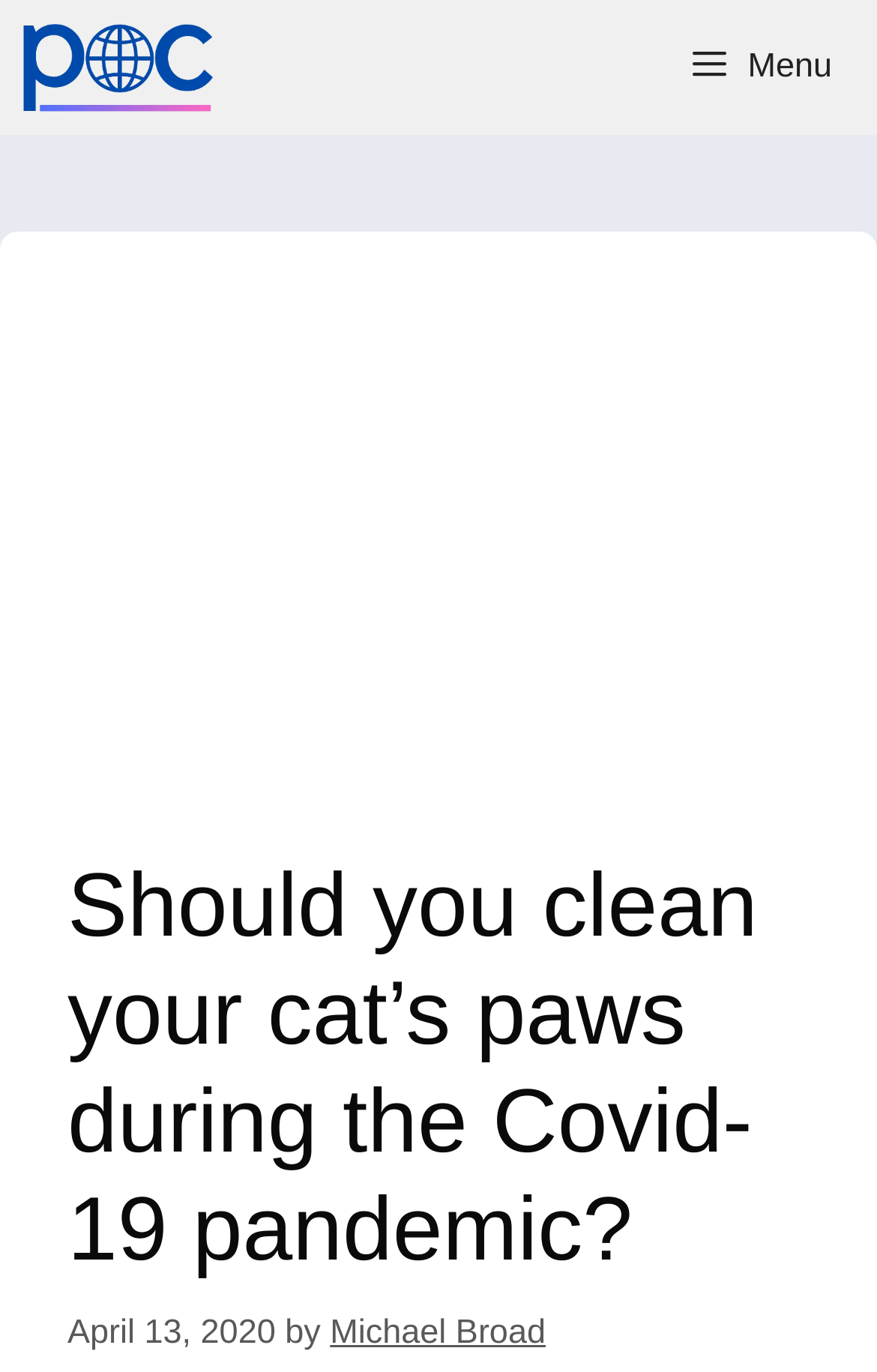Deliver a detailed narrative of the webpage's visual and textual elements.

The webpage is about an article discussing whether one should clean their cat's paws during the Covid-19 pandemic. At the top of the page, there is a navigation bar labeled "Primary" that spans the entire width of the page. Within this navigation bar, there is a link to "Freethinking Animal Advocacy" on the left side, accompanied by an image with the same name. On the right side of the navigation bar, there is a button with a menu icon.

Below the navigation bar, there is a large section that takes up most of the page's height. This section contains an advertisement in the form of an iframe, which spans the entire width of the page. Above the advertisement, there is a heading that reads "Should you clean your cat's paws during the Covid-19 pandemic?".

Below the heading, there is a timestamp indicating that the article was published on April 13, 2020. Next to the timestamp, there is a byline that reads "by Michael Broad", with "Michael Broad" being a clickable link.